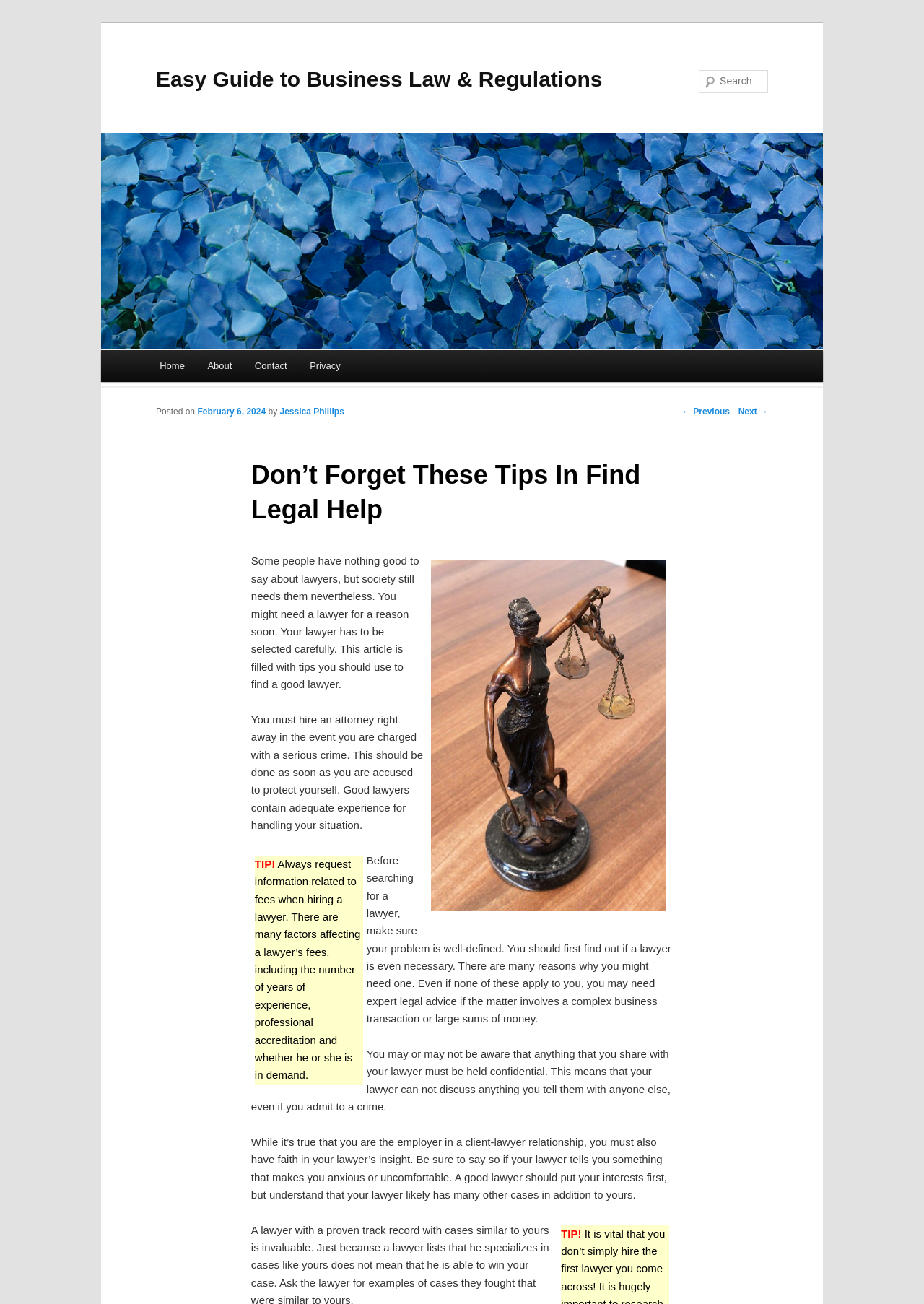Give an extensive and precise description of the webpage.

The webpage is an article about finding legal help, specifically providing tips for selecting a good lawyer. At the top, there is a heading that reads "Easy Guide to Business Law & Regulations" which is also a link. Below this heading, there is a search bar and a main menu with links to "Home", "About", "Contact", and "Privacy".

The main content of the article is divided into several sections. The first section has a heading "Don't Forget These Tips In Find Legal Help" and provides an introduction to the importance of lawyers in society. Below this, there is an image and several paragraphs of text that discuss the need to carefully select a lawyer, especially when charged with a serious crime.

The article then provides several tips for finding a good lawyer, including requesting information about fees, defining one's problem before searching for a lawyer, and understanding the confidentiality of the lawyer-client relationship. These tips are highlighted with "TIP!" headings and are scattered throughout the article.

At the bottom of the page, there are links to navigate to previous and next posts. The article also displays the date it was posted, "February 6, 2024", and the author's name, "Jessica Phillips".